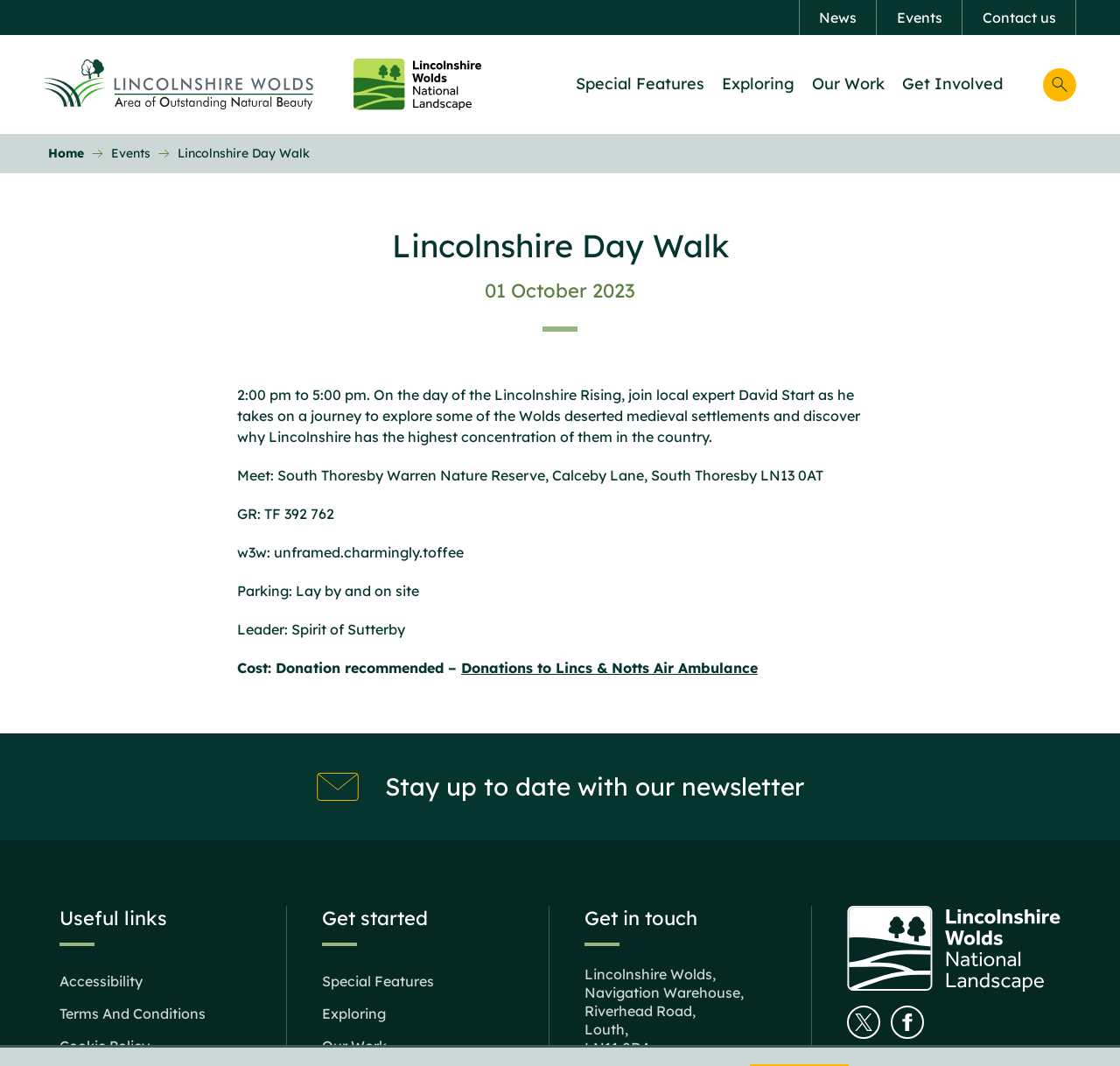Please find the bounding box for the UI element described by: "alt="National Landscape - Lincolnshire Wolds"".

[0.756, 0.85, 0.947, 0.93]